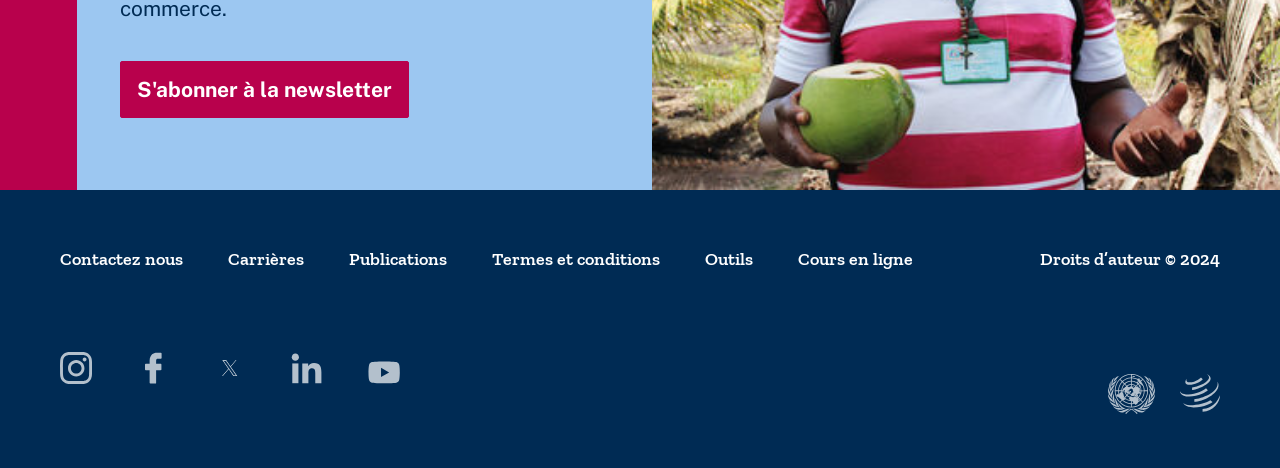Refer to the image and provide an in-depth answer to the question:
How many links are in the footer?

I counted the number of links in the footer section, which are Contactez nous, Carrières, Publications, Termes et conditions, Outils, Cours en ligne, and Footer, totaling 7 links.